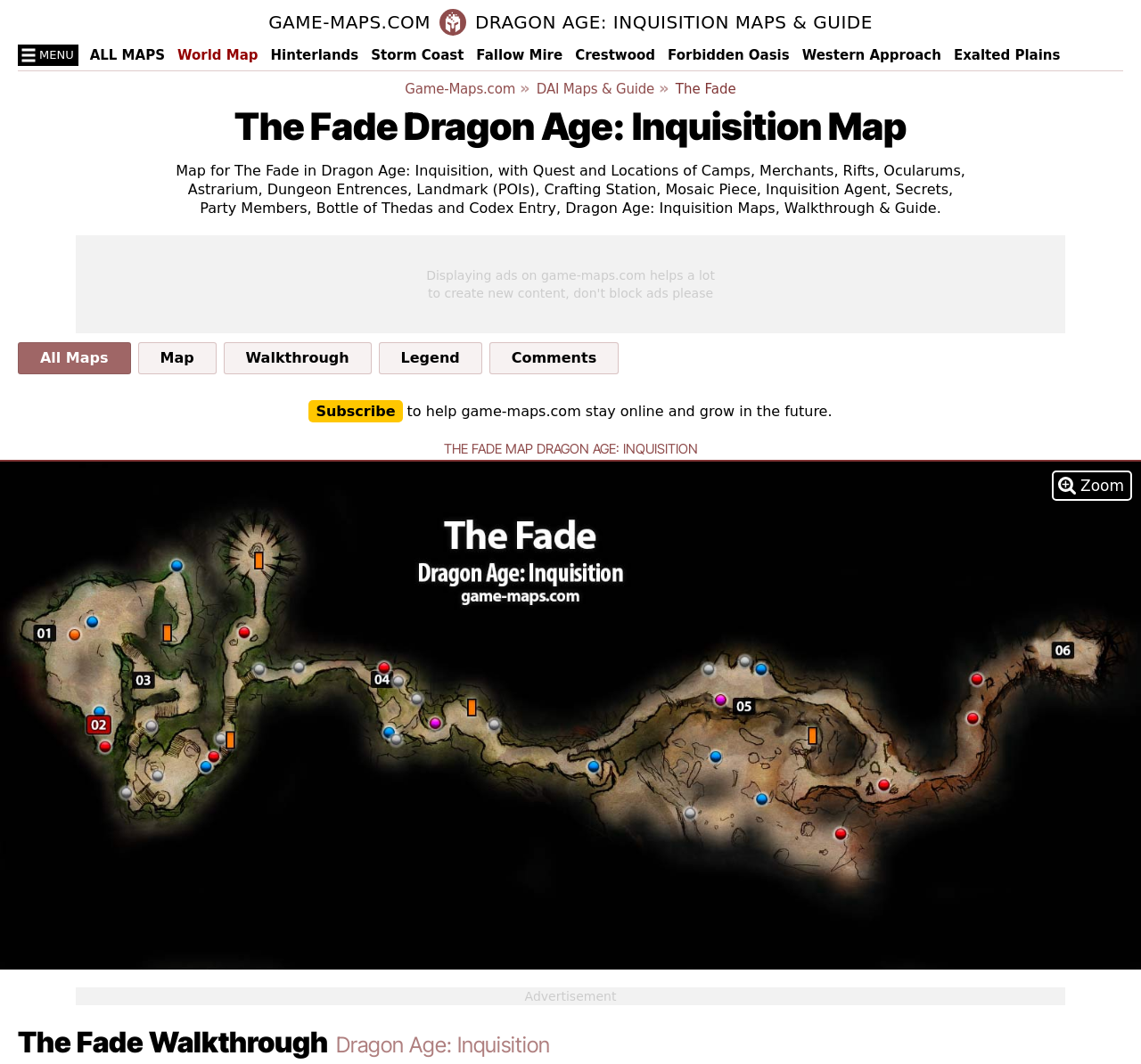Can you find the bounding box coordinates of the area I should click to execute the following instruction: "Click on the 'GAME-MAPS.COM' link"?

[0.235, 0.011, 0.377, 0.031]